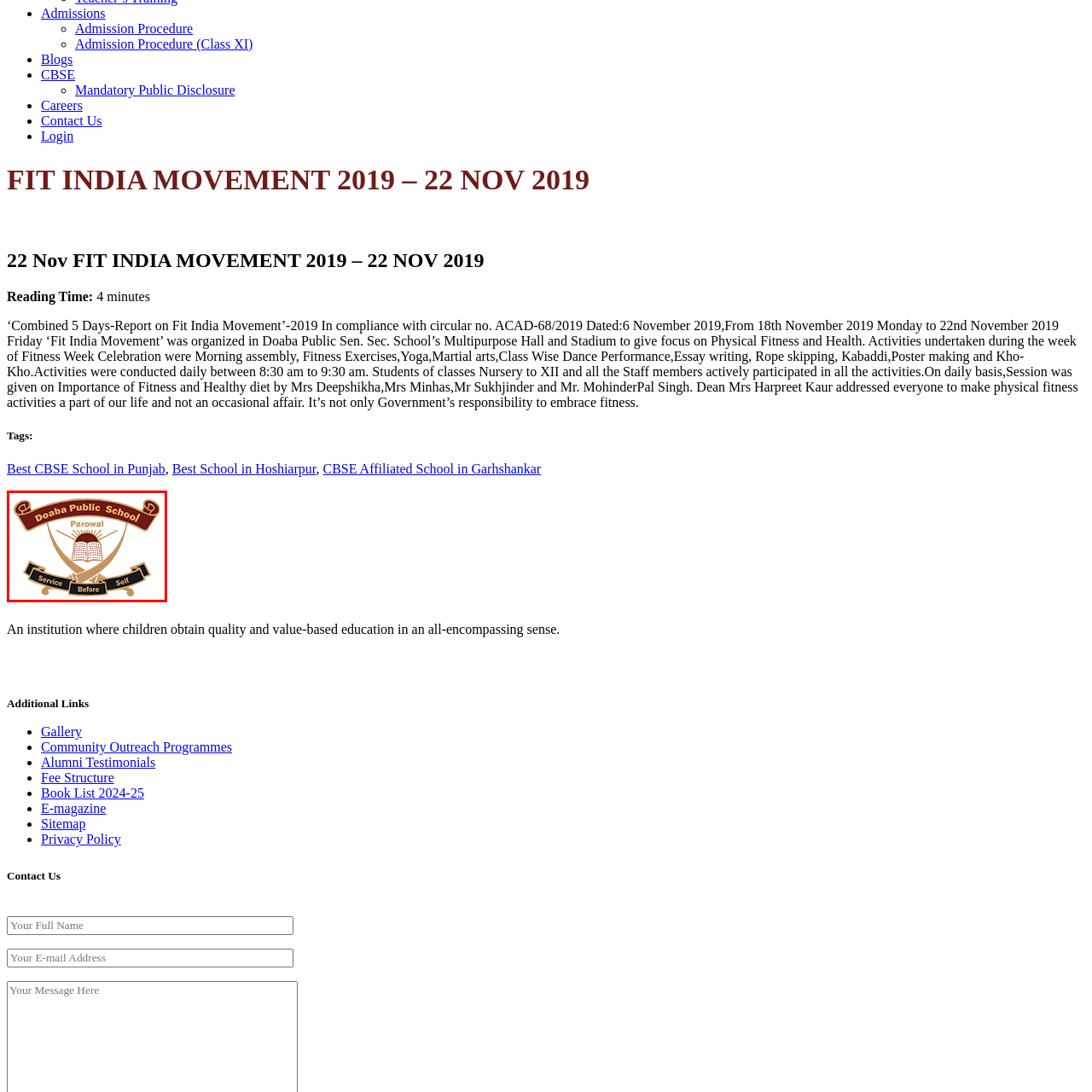Pay attention to the image encased in the red boundary and reply to the question using a single word or phrase:
What is the motto of Doaba Public School?

Service Before Self